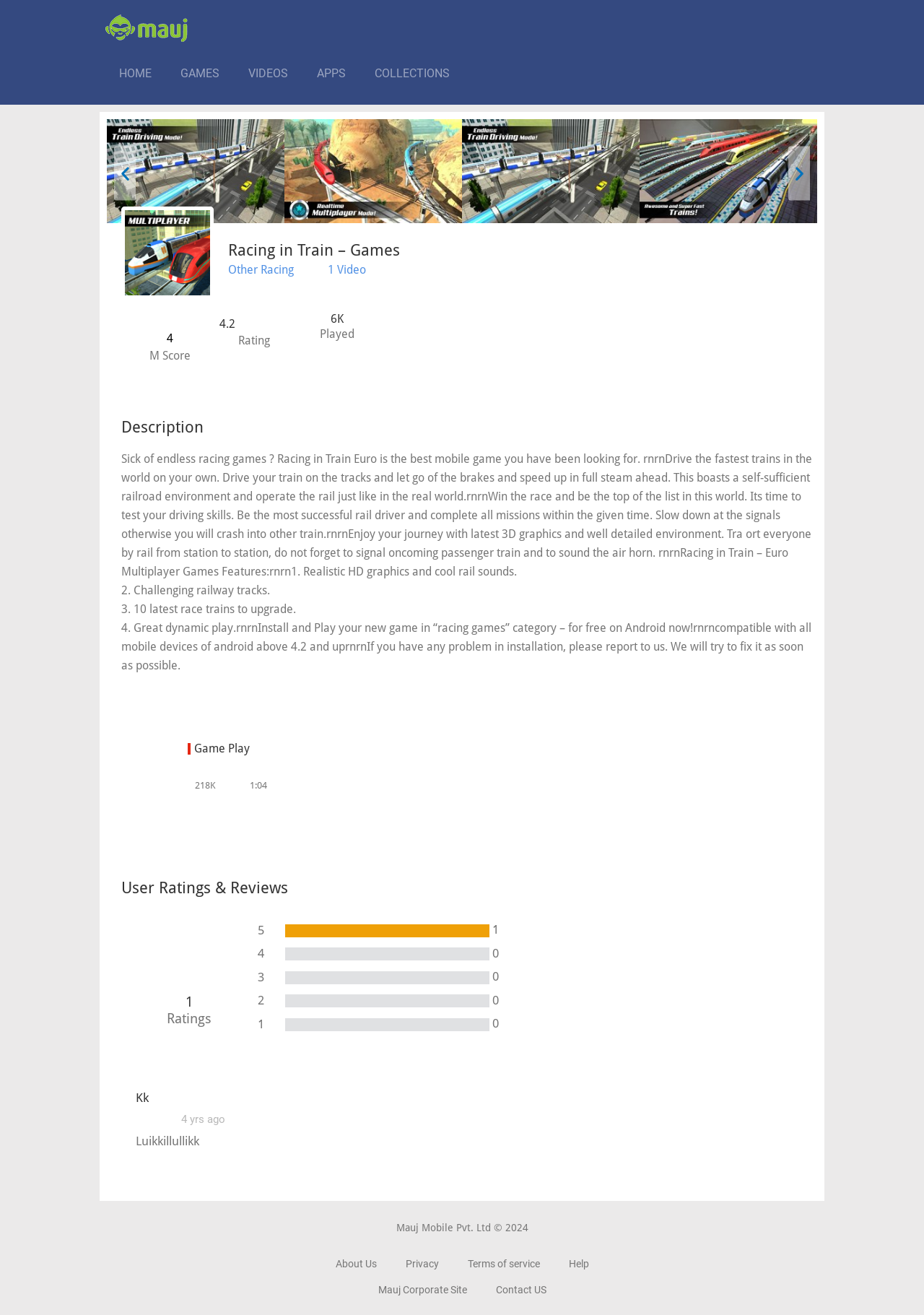Determine the bounding box coordinates for the area that needs to be clicked to fulfill this task: "Explore Nacho Casanova's selected projects". The coordinates must be given as four float numbers between 0 and 1, i.e., [left, top, right, bottom].

None